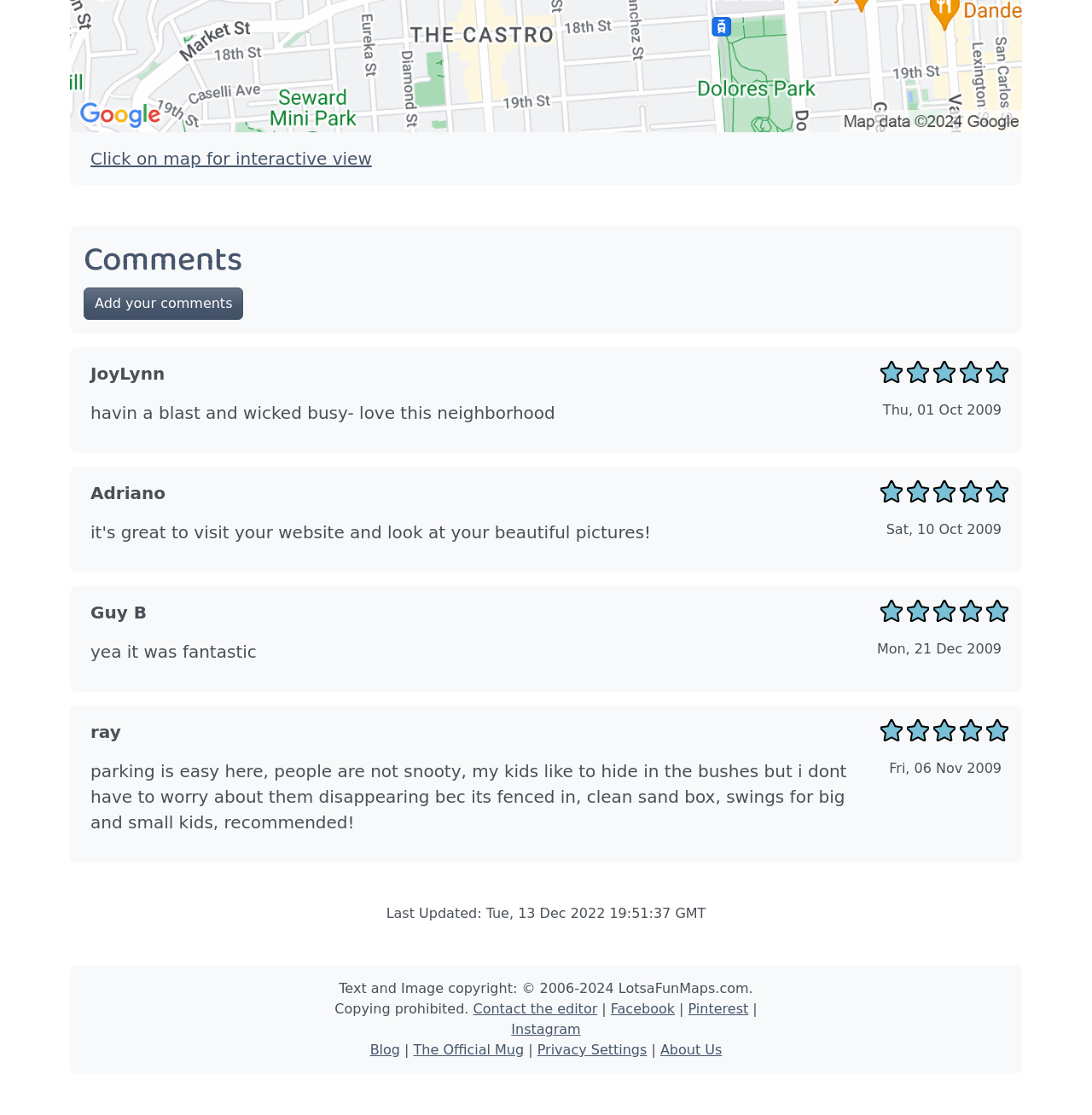Determine the bounding box coordinates of the UI element described by: "Social Media".

None